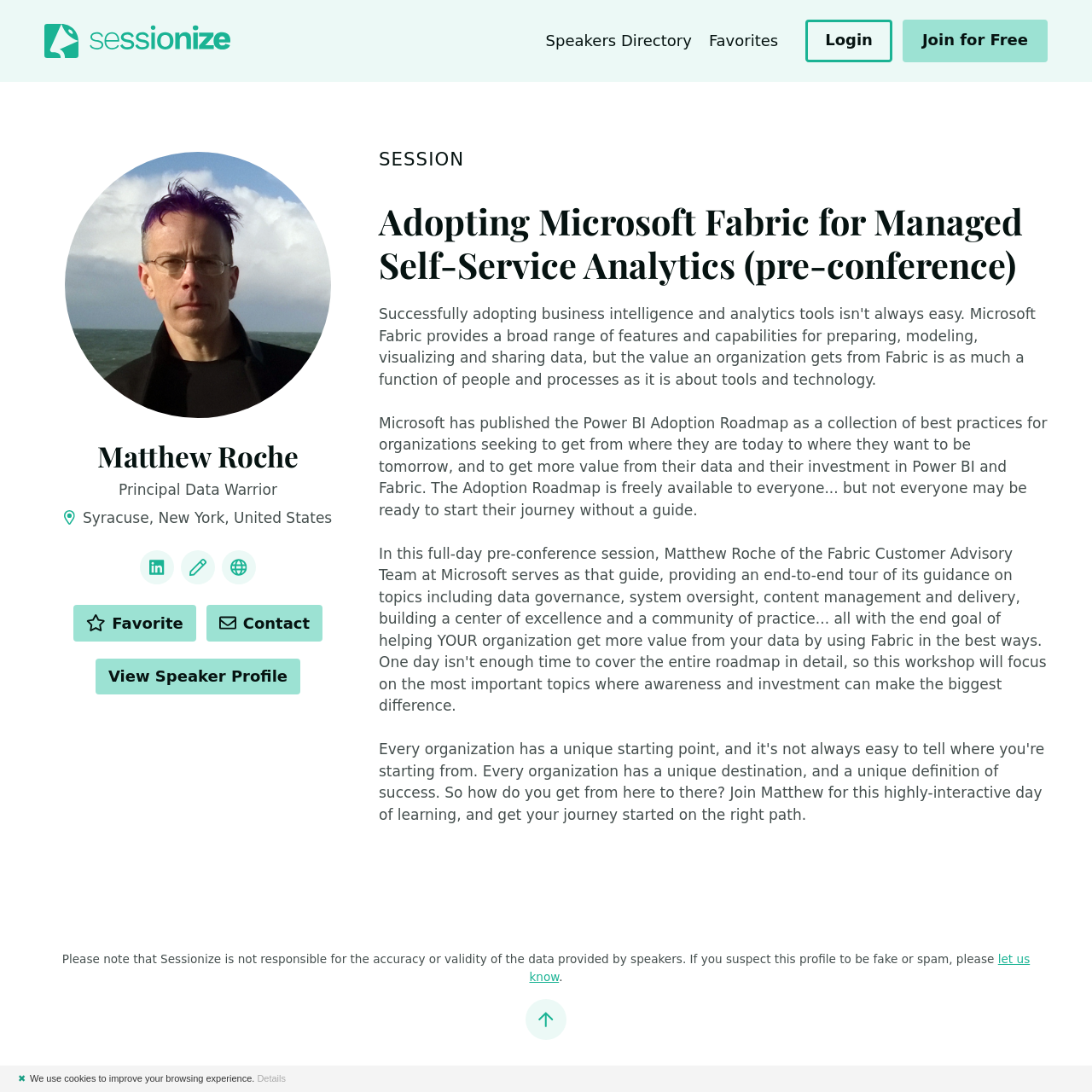Extract the bounding box coordinates for the HTML element that matches this description: "Jump to navigation". The coordinates should be four float numbers between 0 and 1, i.e., [left, top, right, bottom].

[0.009, 0.009, 0.041, 0.028]